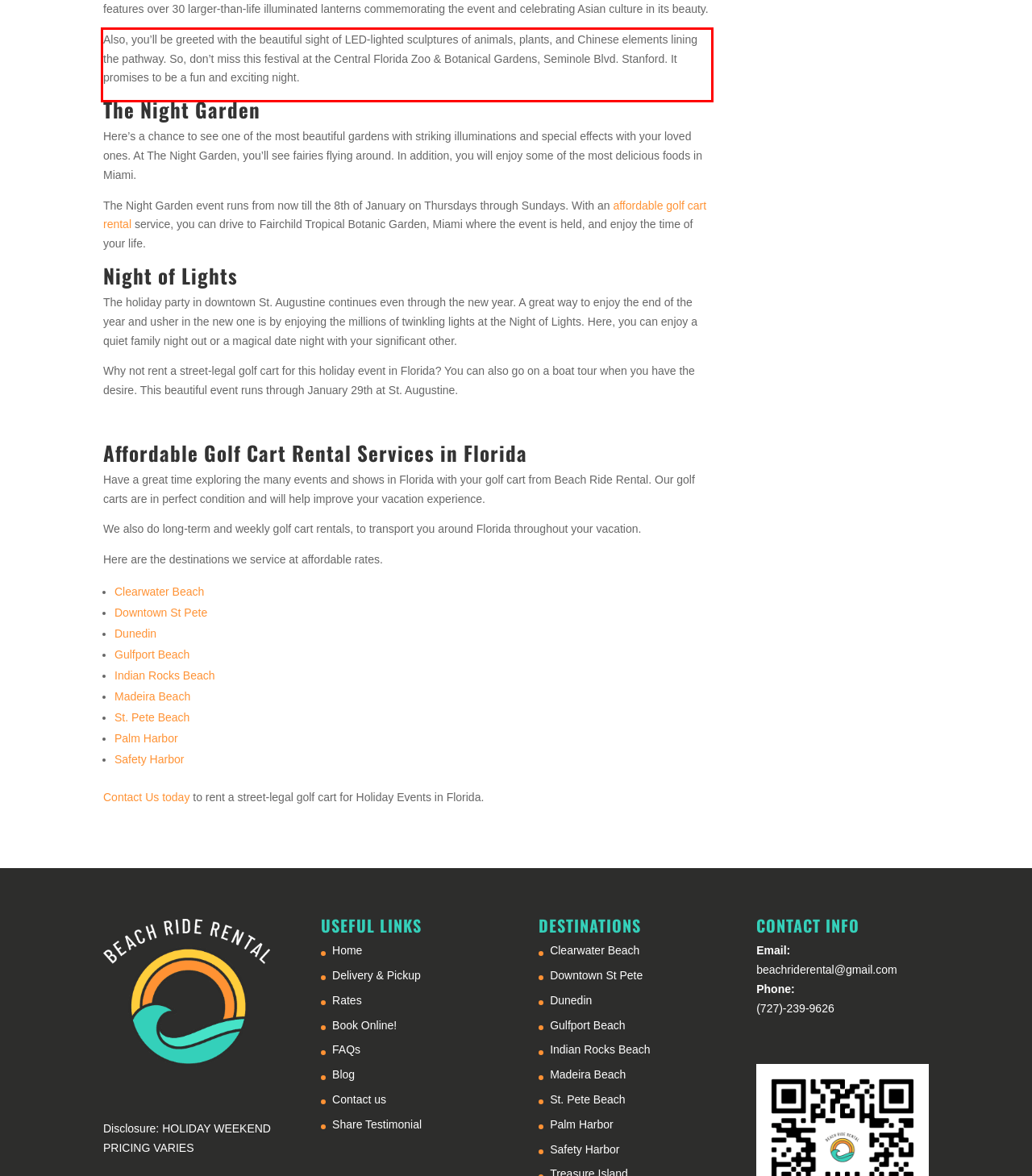From the given screenshot of a webpage, identify the red bounding box and extract the text content within it.

Also, you’ll be greeted with the beautiful sight of LED-lighted sculptures of animals, plants, and Chinese elements lining the pathway. So, don’t miss this festival at the Central Florida Zoo & Botanical Gardens, Seminole Blvd. Stanford. It promises to be a fun and exciting night.